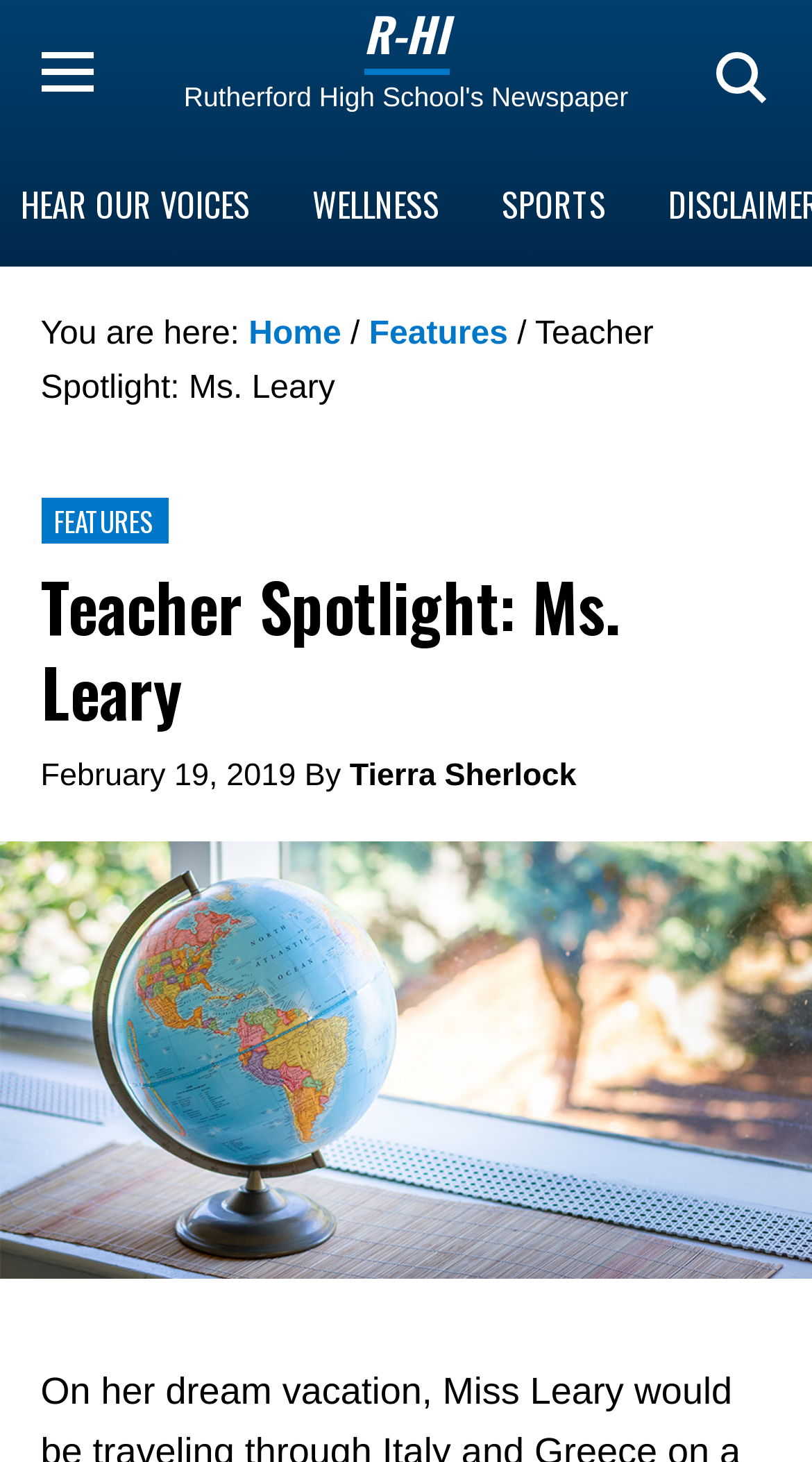Please identify the bounding box coordinates of the element I need to click to follow this instruction: "Toggle search form".

[0.865, 0.021, 0.968, 0.078]